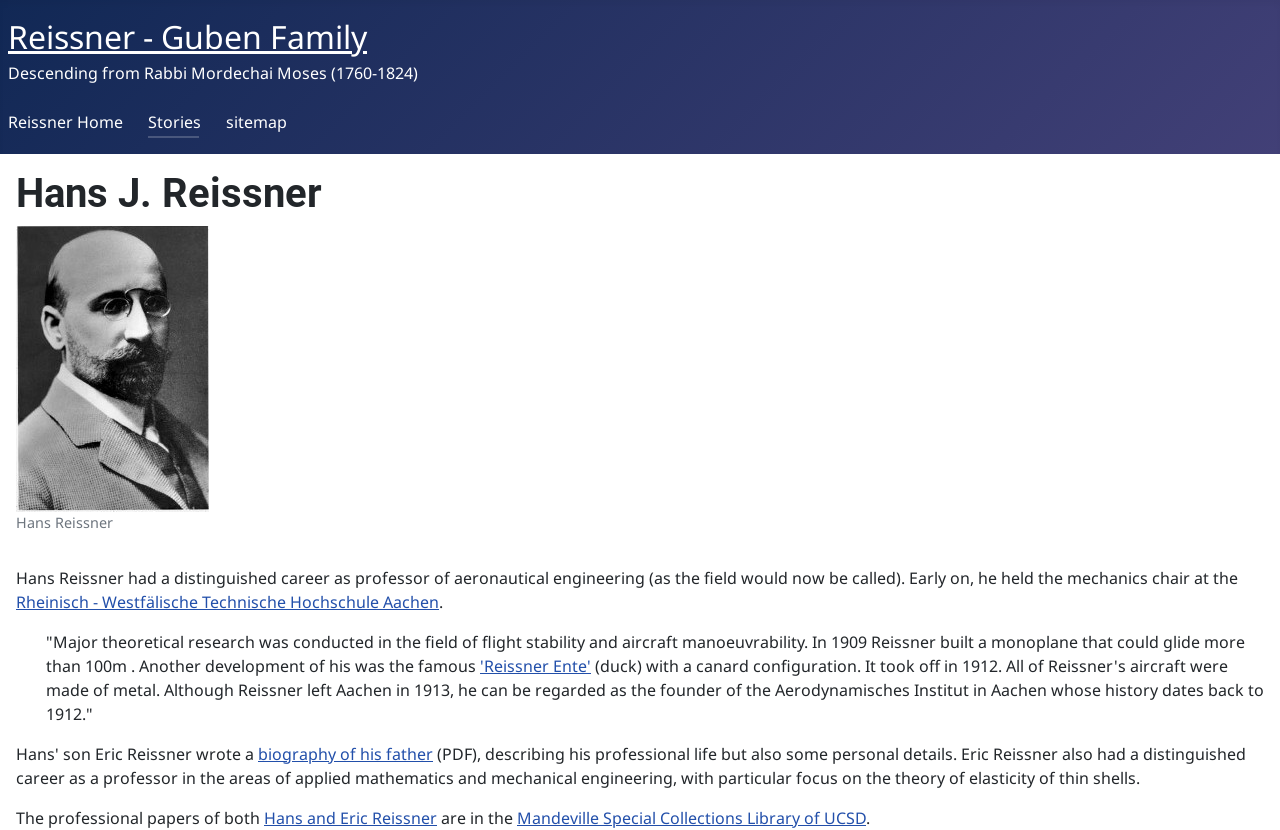Pinpoint the bounding box coordinates of the area that must be clicked to complete this instruction: "Read the biography of Hans J. Reissner's father".

[0.202, 0.895, 0.338, 0.921]